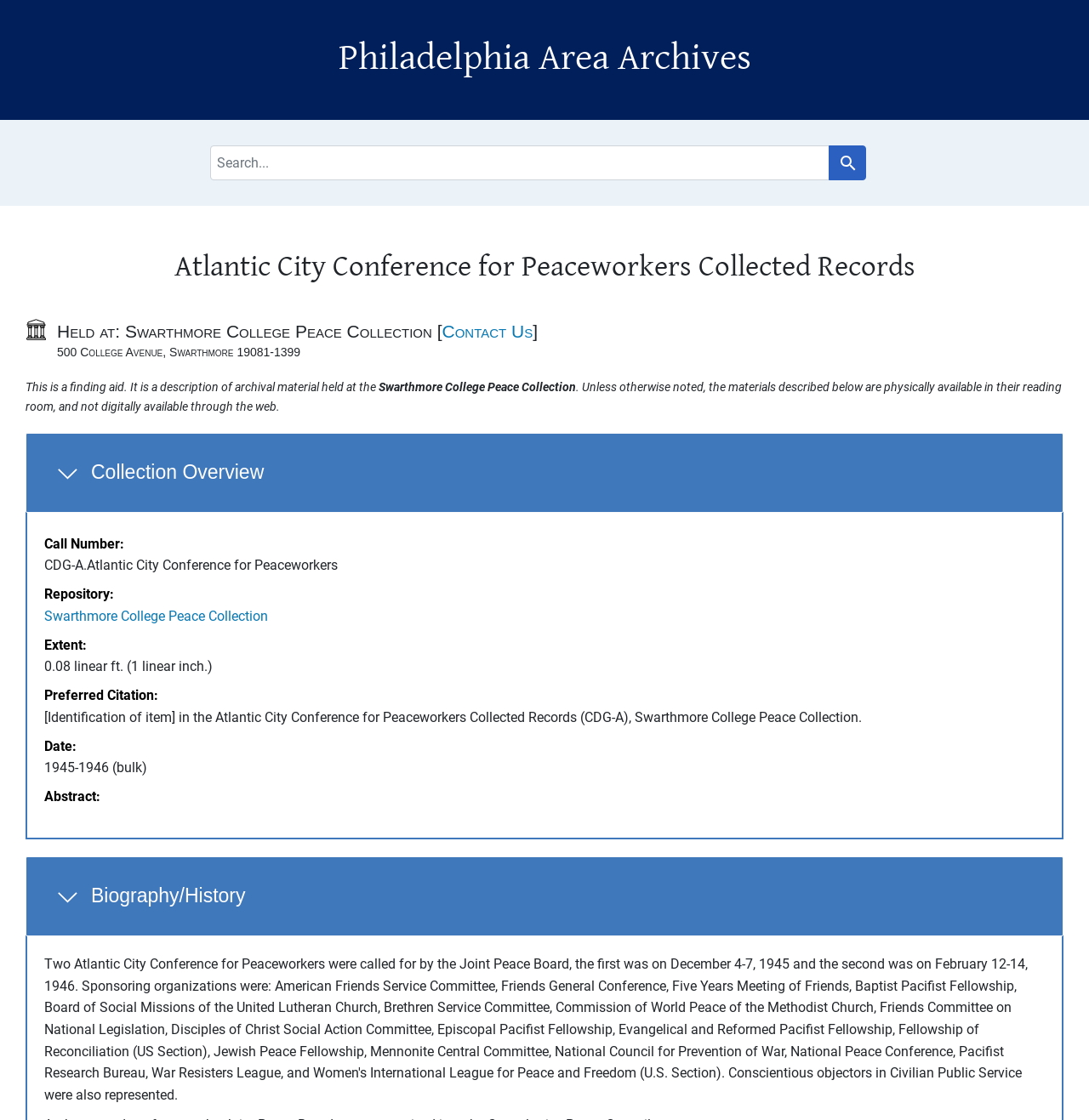Please locate the clickable area by providing the bounding box coordinates to follow this instruction: "View Collection Overview".

[0.023, 0.386, 0.977, 0.458]